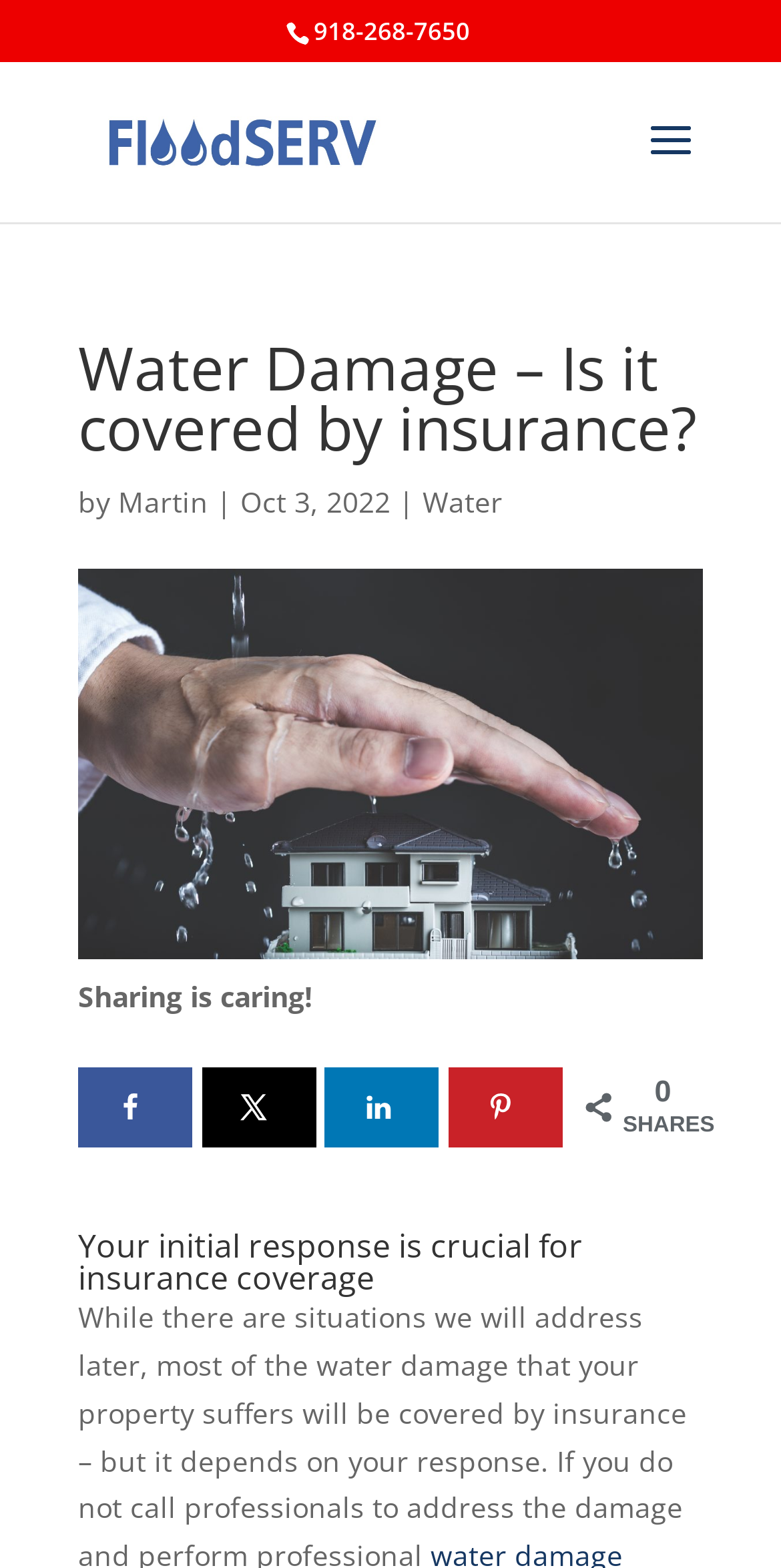Refer to the image and provide an in-depth answer to the question:
Who is the author of the article?

I found the author's name by looking at the link element with the bounding box coordinates [0.151, 0.308, 0.267, 0.332], which contains the text 'Martin'.